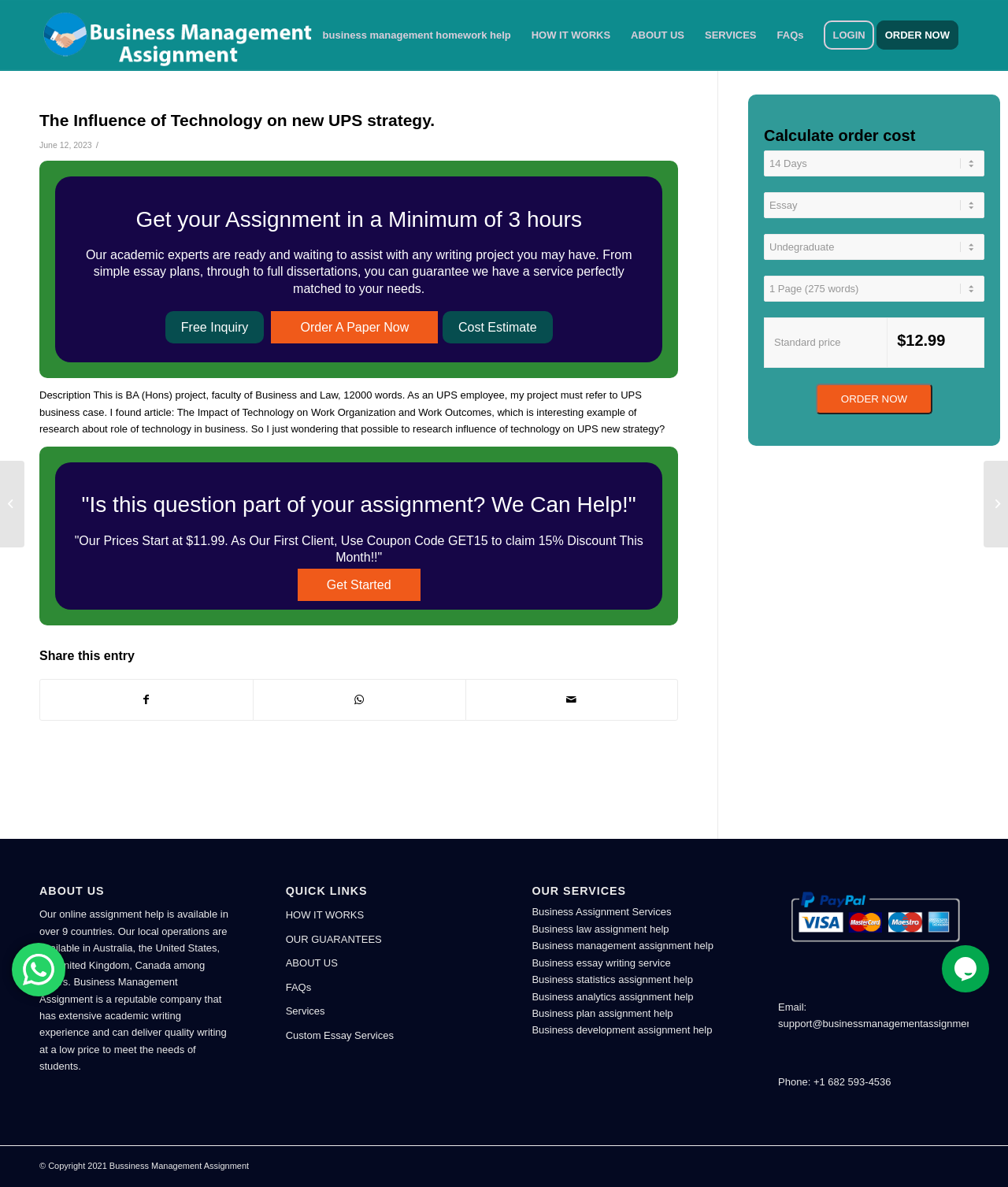What is the phone number to contact for support?
Look at the image and respond with a single word or a short phrase.

+1 682 593-4536